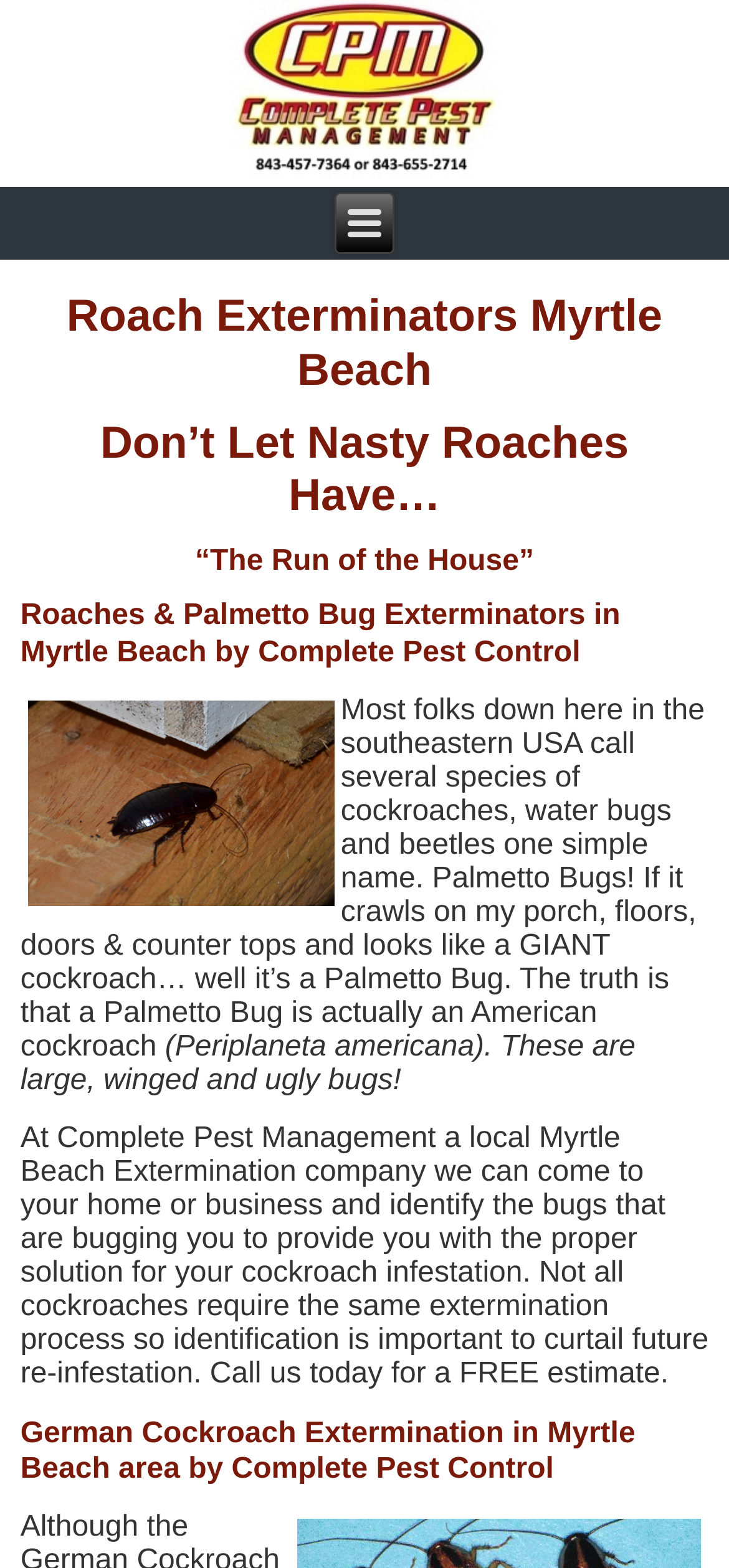Answer the question in one word or a short phrase:
What is the purpose of identification in cockroach extermination?

To prevent future re-infestation